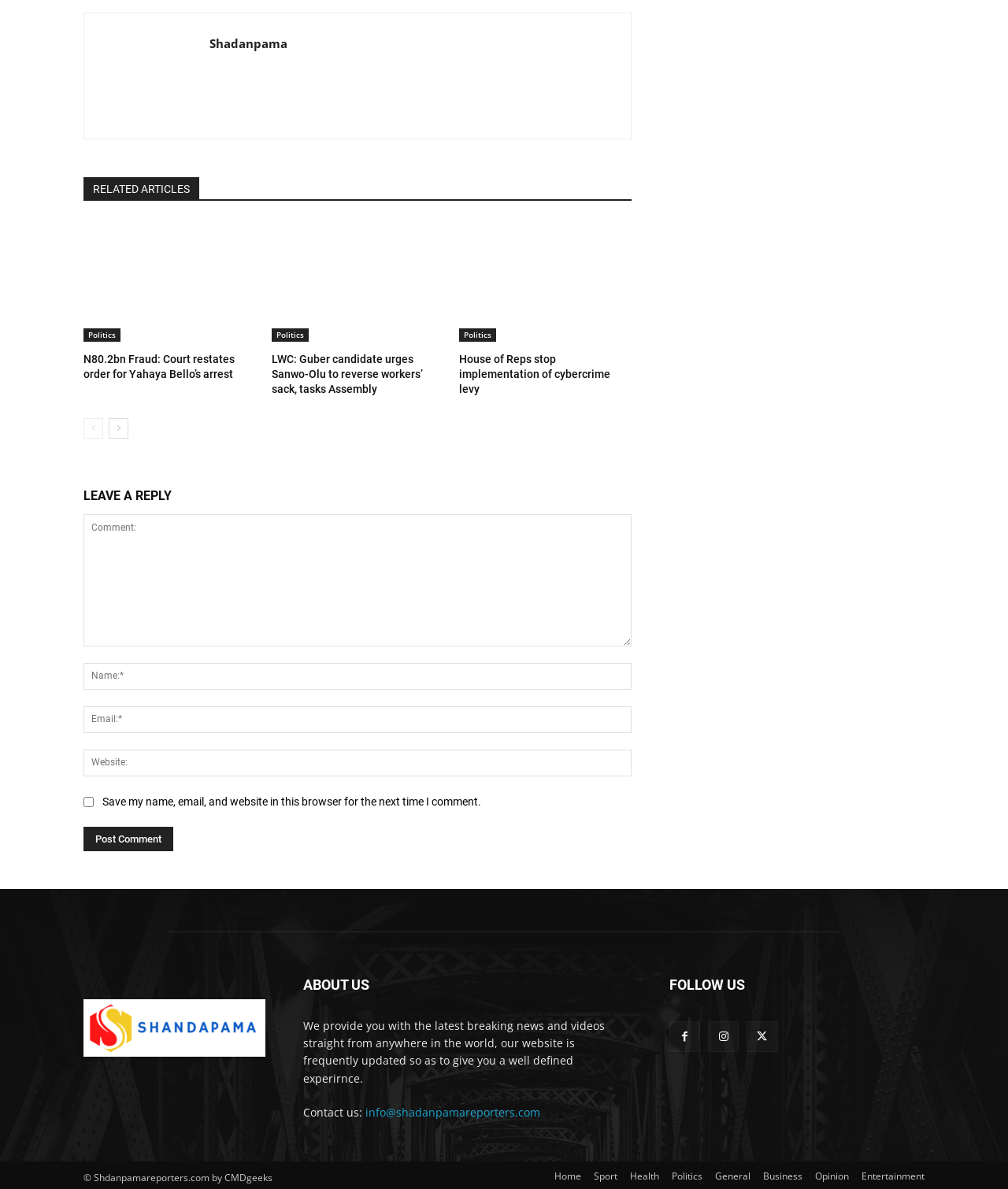Find and provide the bounding box coordinates for the UI element described with: "Twitter".

[0.741, 0.856, 0.772, 0.882]